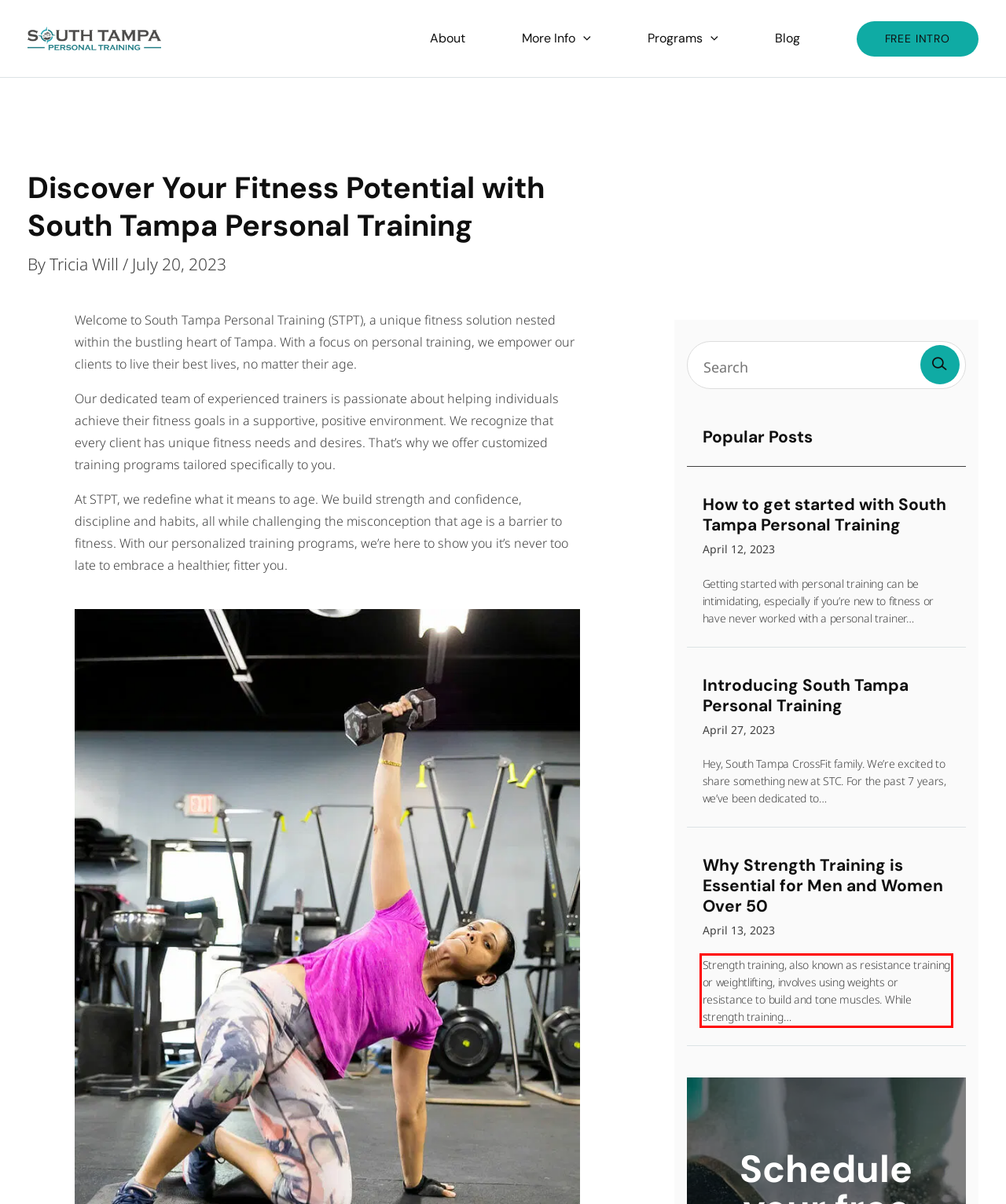Look at the screenshot of the webpage, locate the red rectangle bounding box, and generate the text content that it contains.

Strength training, also known as resistance training or weightlifting, involves using weights or resistance to build and tone muscles. While strength training…